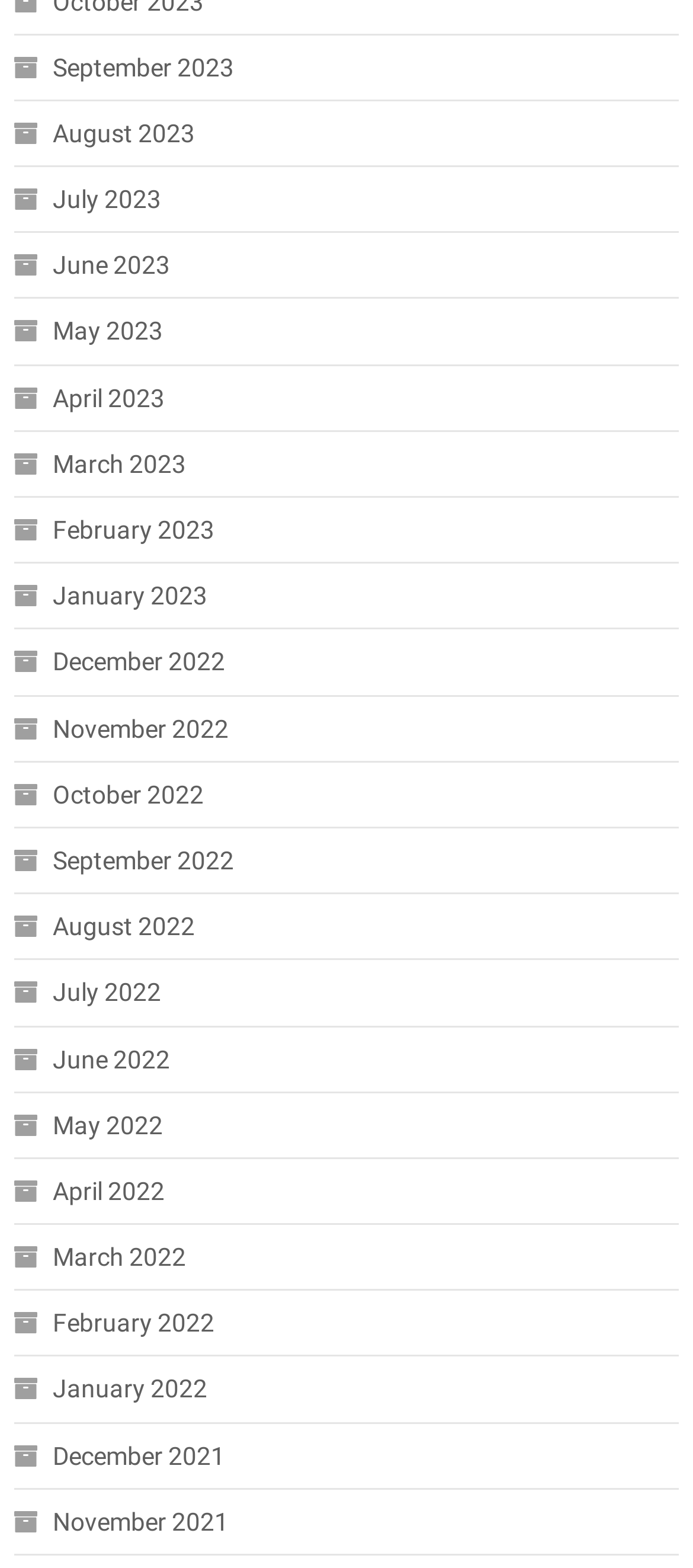Identify the bounding box coordinates for the UI element described as: "May 2023".

[0.02, 0.197, 0.235, 0.226]